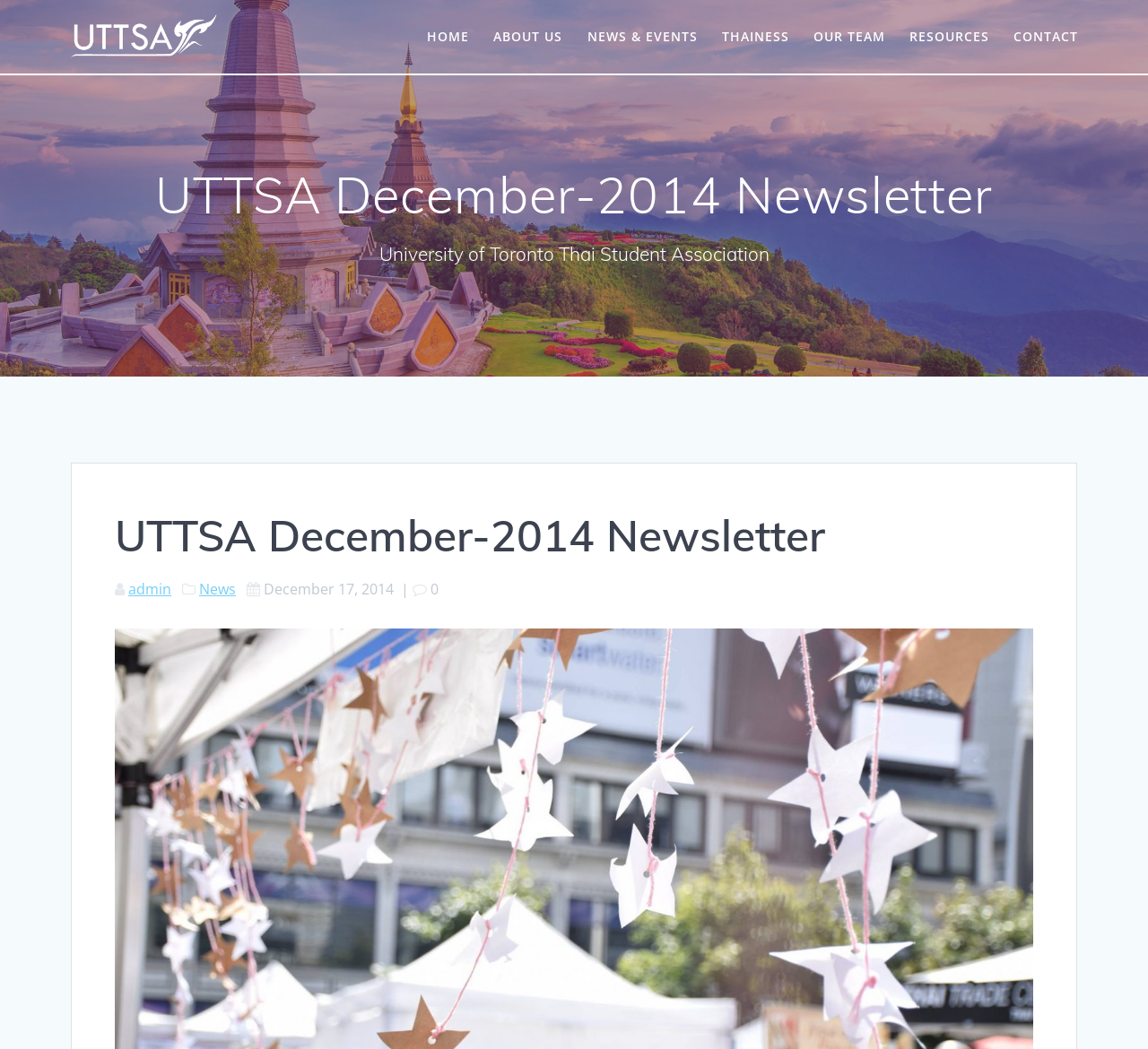Is there a login or admin section?
From the details in the image, provide a complete and detailed answer to the question.

The presence of a link with the text 'admin' suggests that there is a login or admin section on the webpage, which is likely to be used by authorized personnel to manage the content or settings of the webpage.